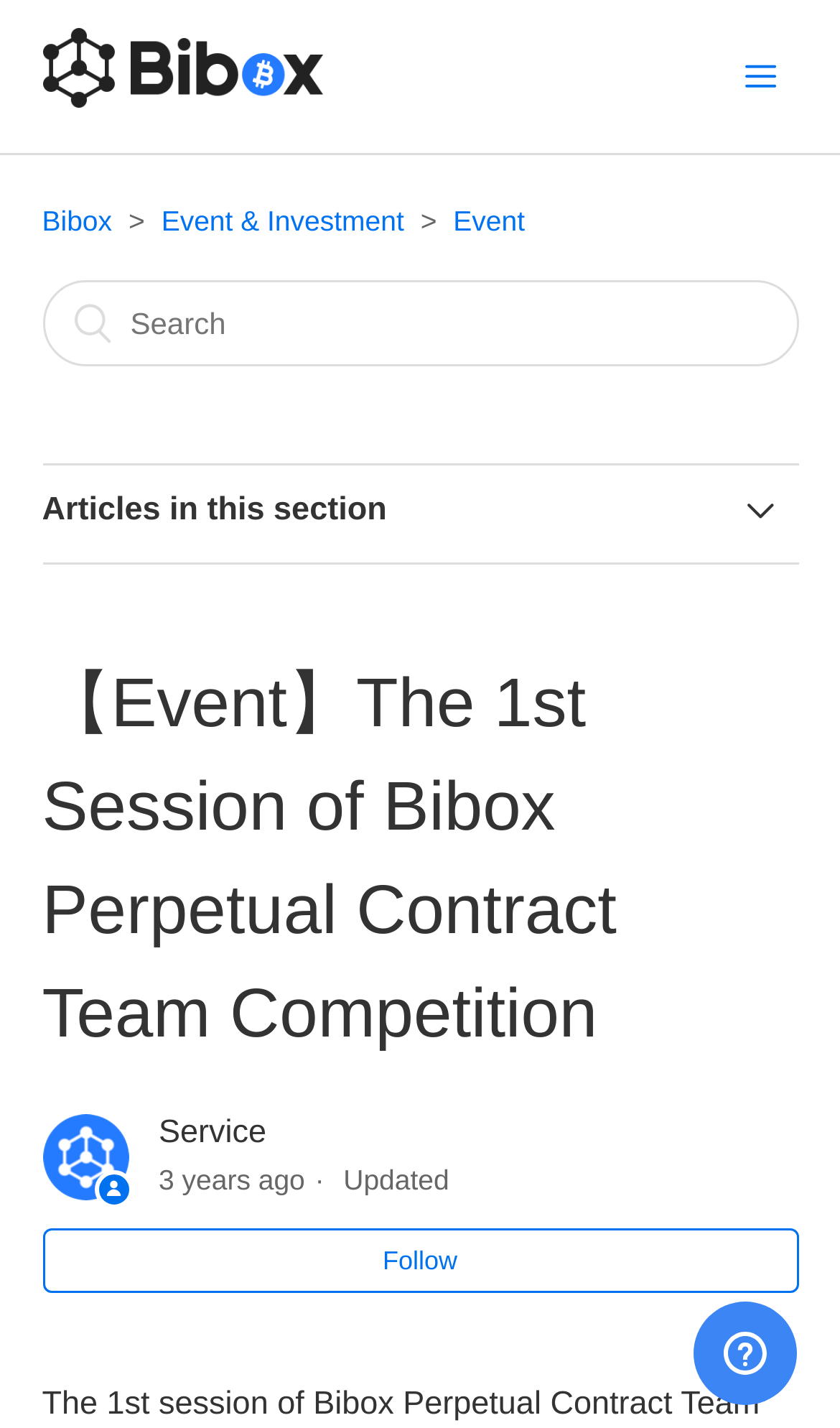Extract the bounding box for the UI element that matches this description: "Bibox".

[0.05, 0.143, 0.133, 0.166]